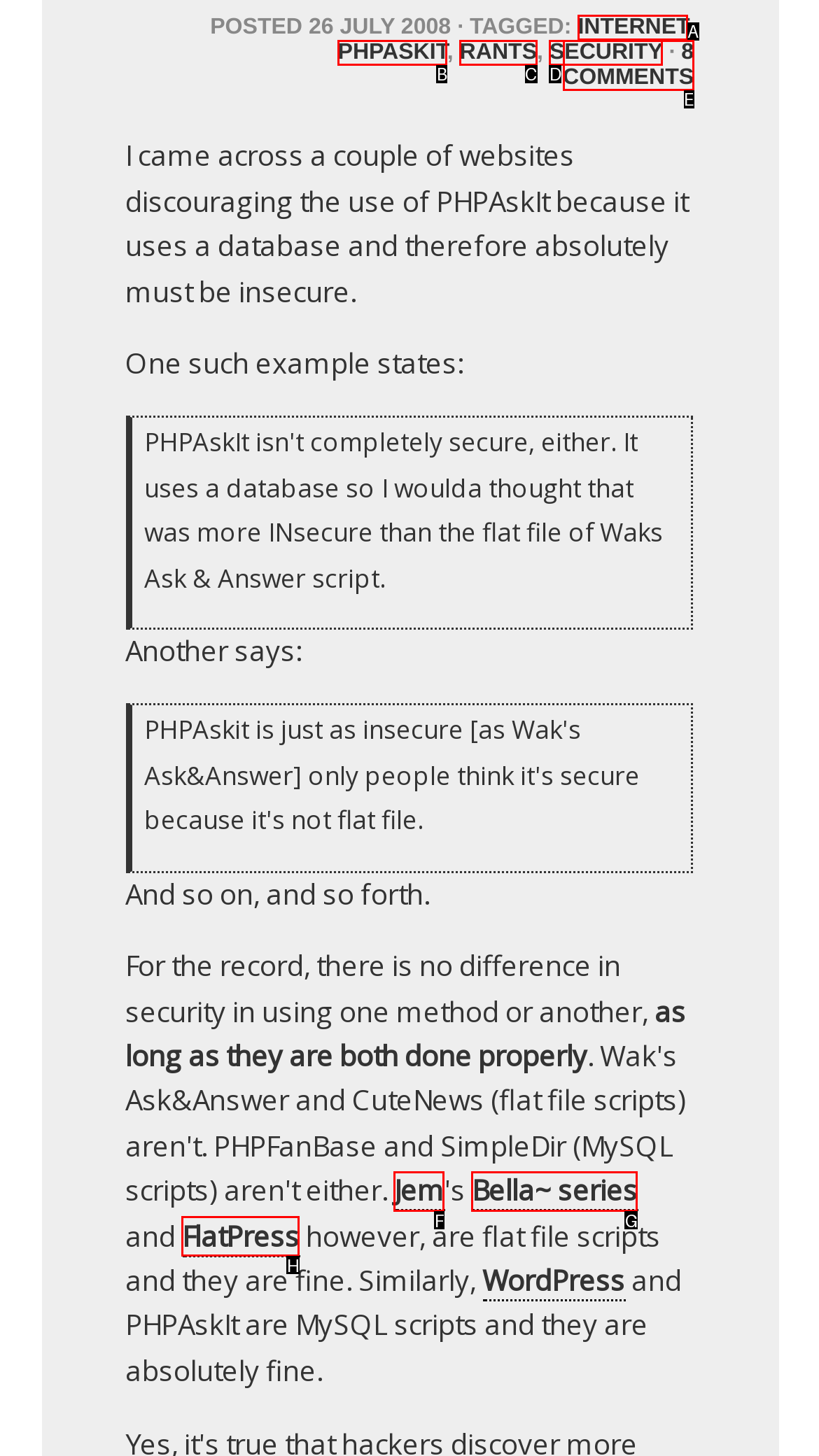Given the description: PHPAskIt
Identify the letter of the matching UI element from the options.

B